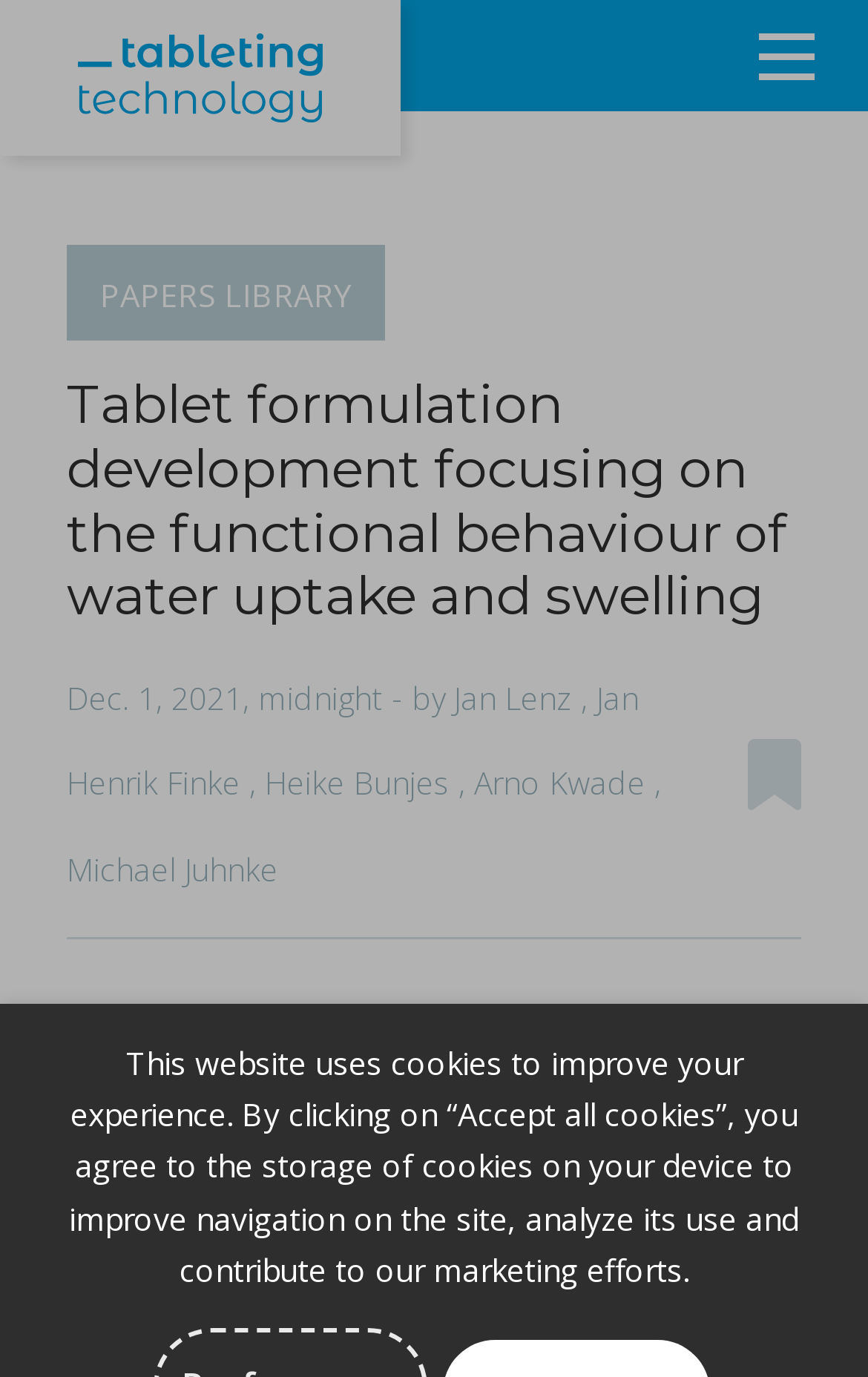Please provide a detailed answer to the question below based on the screenshot: 
How many links are in the navigation bar?

I counted the number of links in the navigation bar by looking at the list items and their corresponding links. There are 6 links in total: 'All resources', 'Products & Services', 'Events', 'About', 'Contact Us', and 'Sign in'.